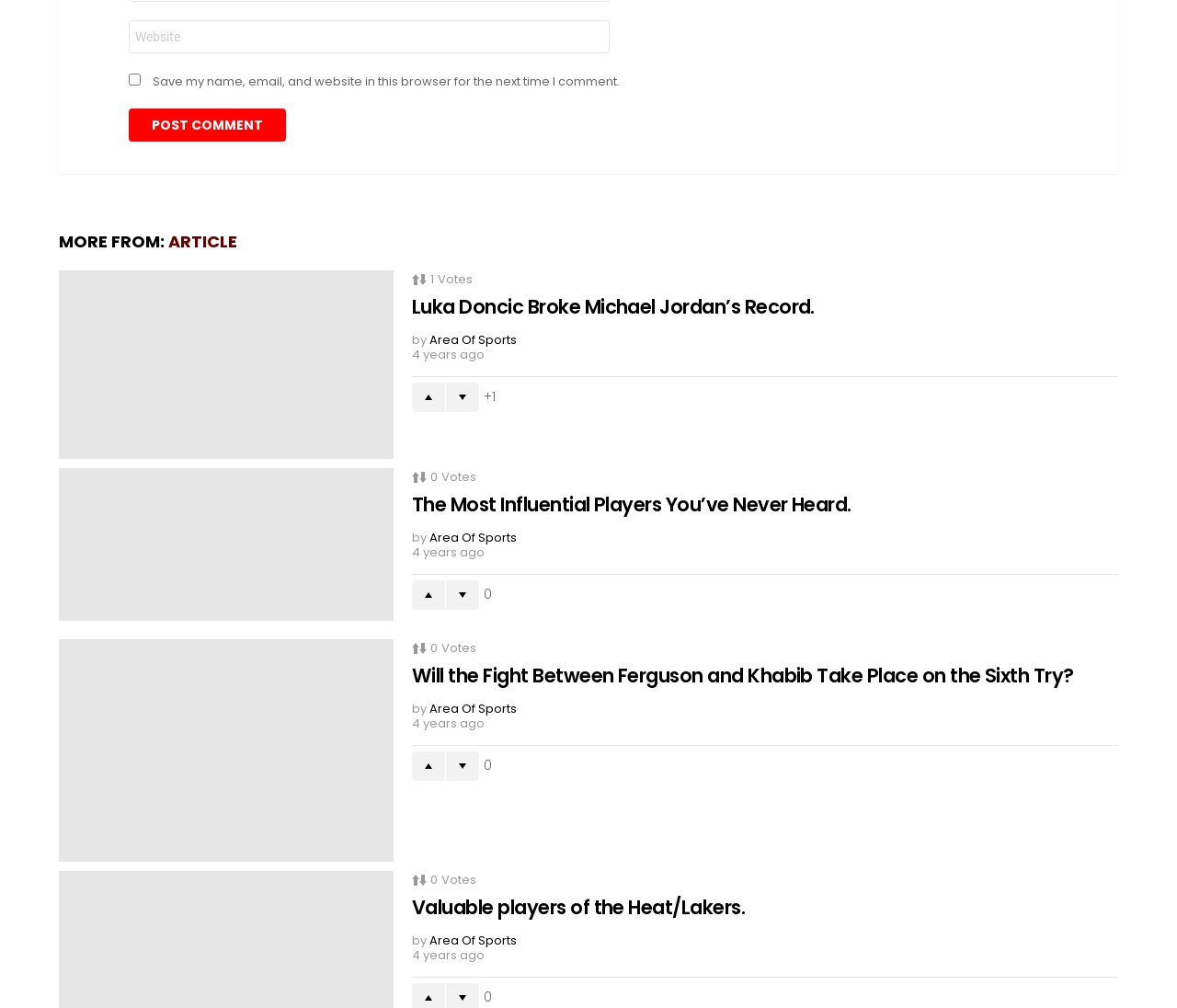Determine the bounding box coordinates for the clickable element required to fulfill the instruction: "downvote the article 'Valuable players of the Heat/Lakers'". Provide the coordinates as four float numbers between 0 and 1, i.e., [left, top, right, bottom].

[0.379, 0.745, 0.407, 0.774]